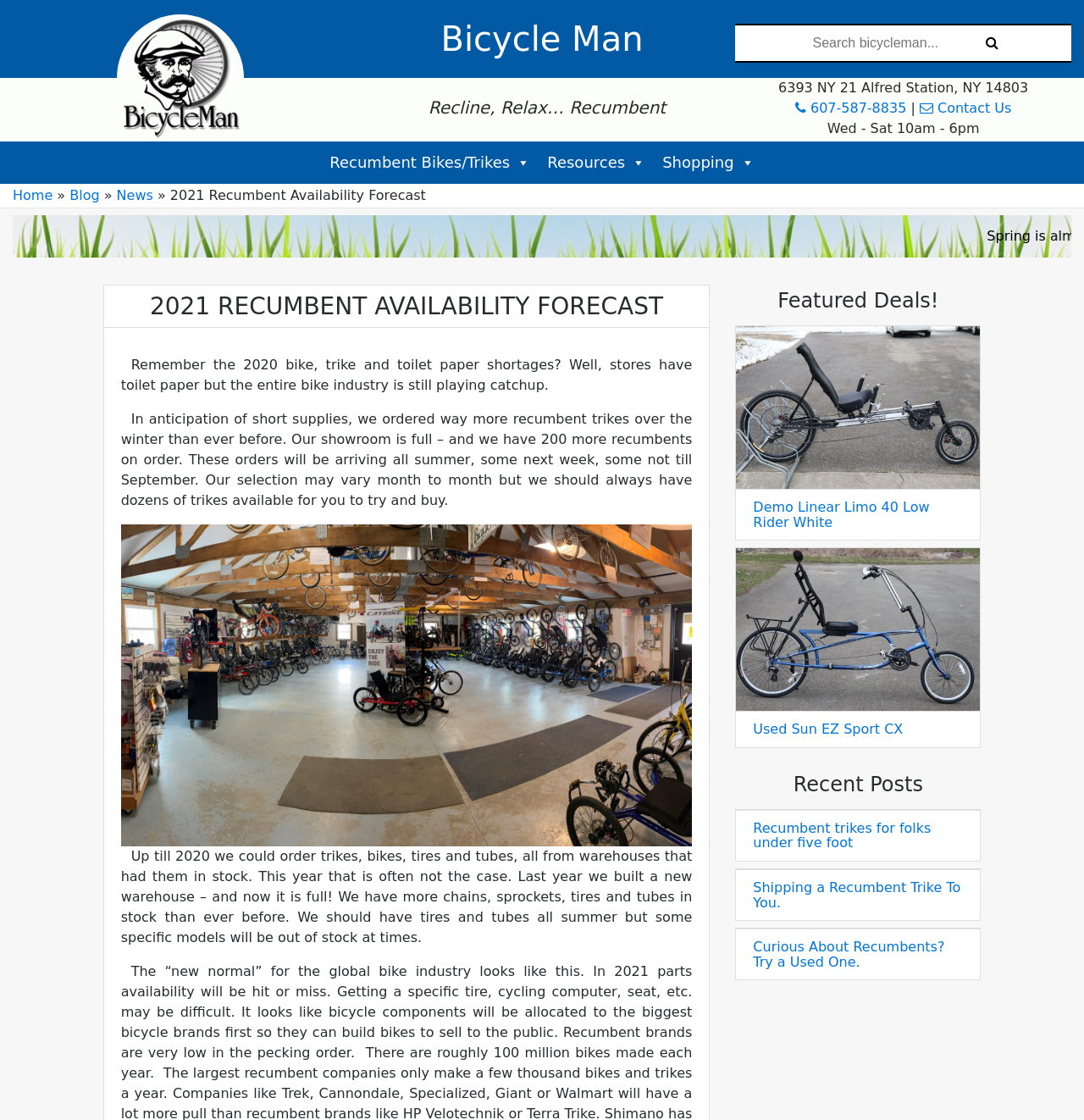Bounding box coordinates should be in the format (top-left x, top-left y, bottom-right x, bottom-right y) and all values should be floating point numbers between 0 and 1. Determine the bounding box coordinate for the UI element described as: Zygomatic Implants Optimization and Innovation

None